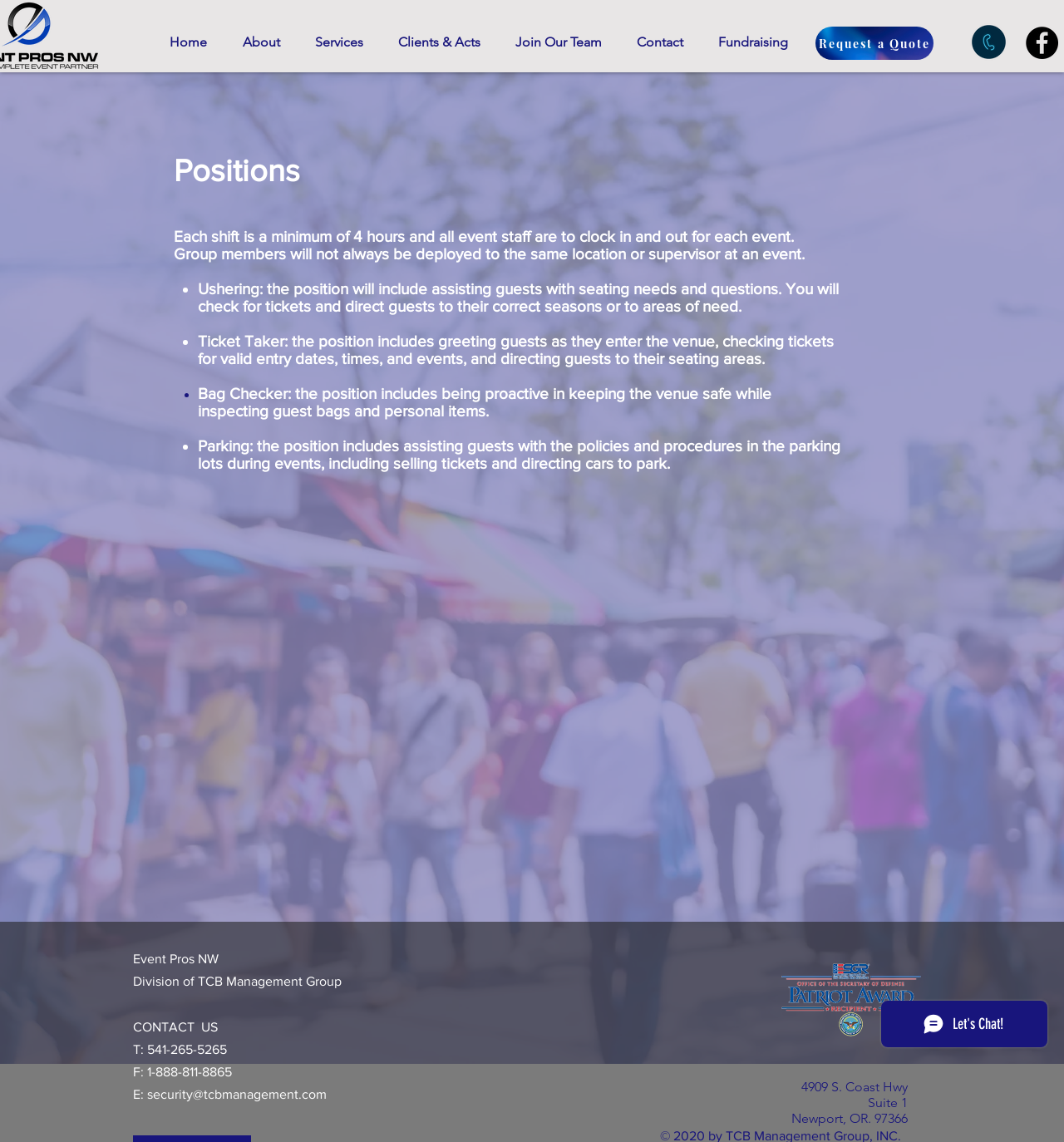Identify the bounding box coordinates for the element you need to click to achieve the following task: "Share this on Facebook". The coordinates must be four float values ranging from 0 to 1, formatted as [left, top, right, bottom].

None